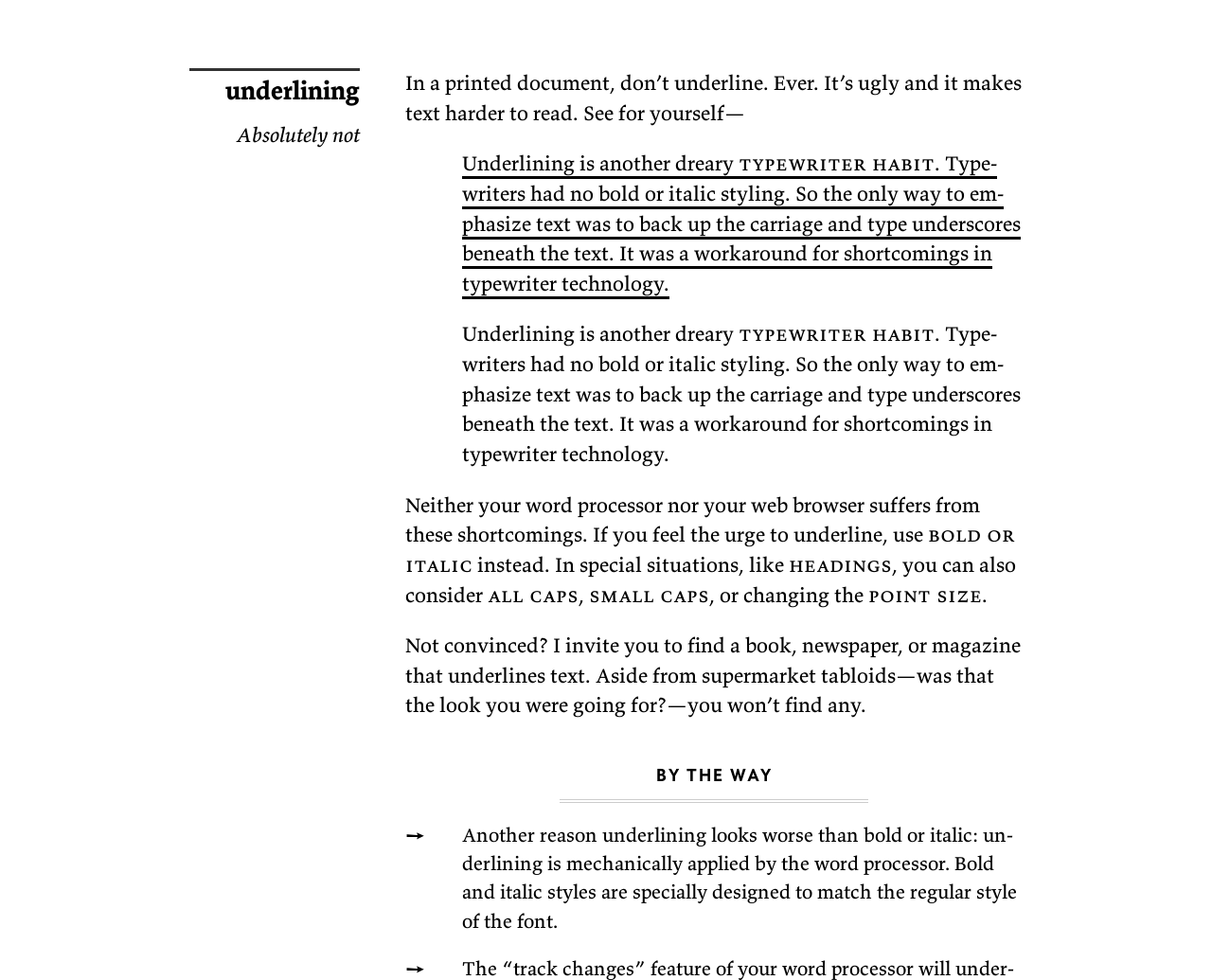Identify the bounding box coordinates for the UI element described as: "point size".

[0.716, 0.594, 0.81, 0.62]